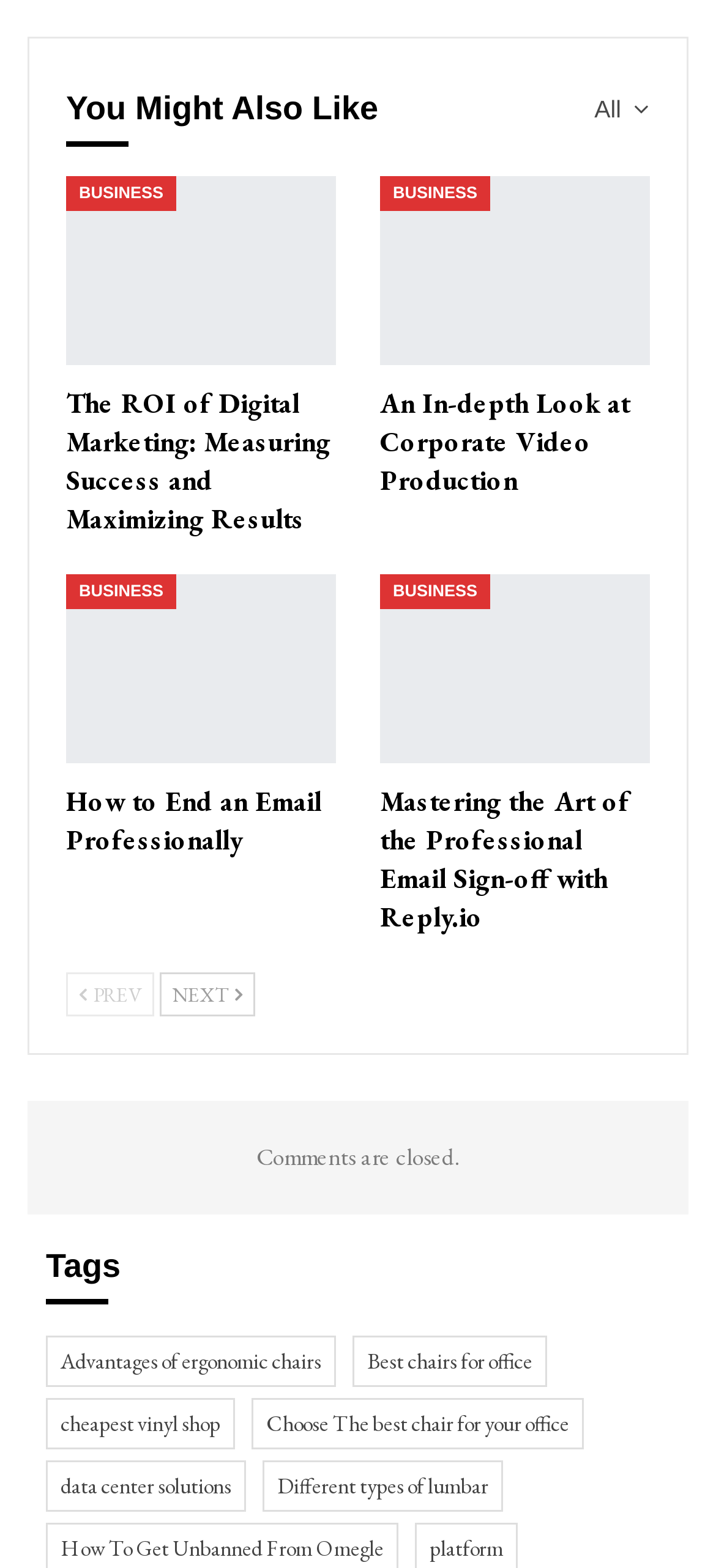What is the purpose of the buttons 'Previous' and 'Next'?
Provide a comprehensive and detailed answer to the question.

The buttons 'Previous' and 'Next' are located at [0.092, 0.62, 0.215, 0.648] and [0.223, 0.62, 0.356, 0.648] respectively, and they are likely used for navigation purposes, such as moving to the previous or next page of content.